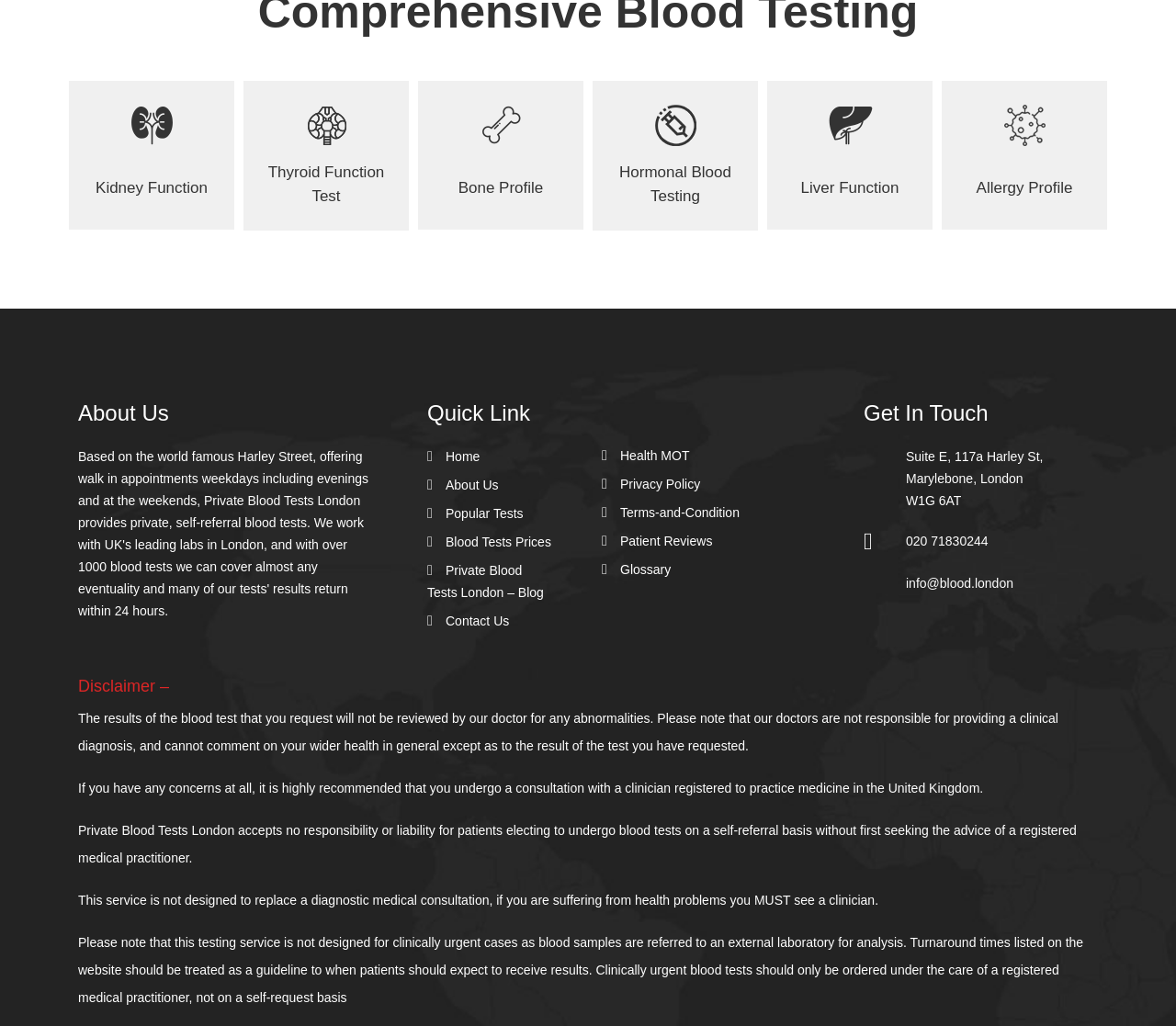Please find the bounding box coordinates of the element that needs to be clicked to perform the following instruction: "Click on Contact Us link". The bounding box coordinates should be four float numbers between 0 and 1, represented as [left, top, right, bottom].

[0.379, 0.598, 0.433, 0.612]